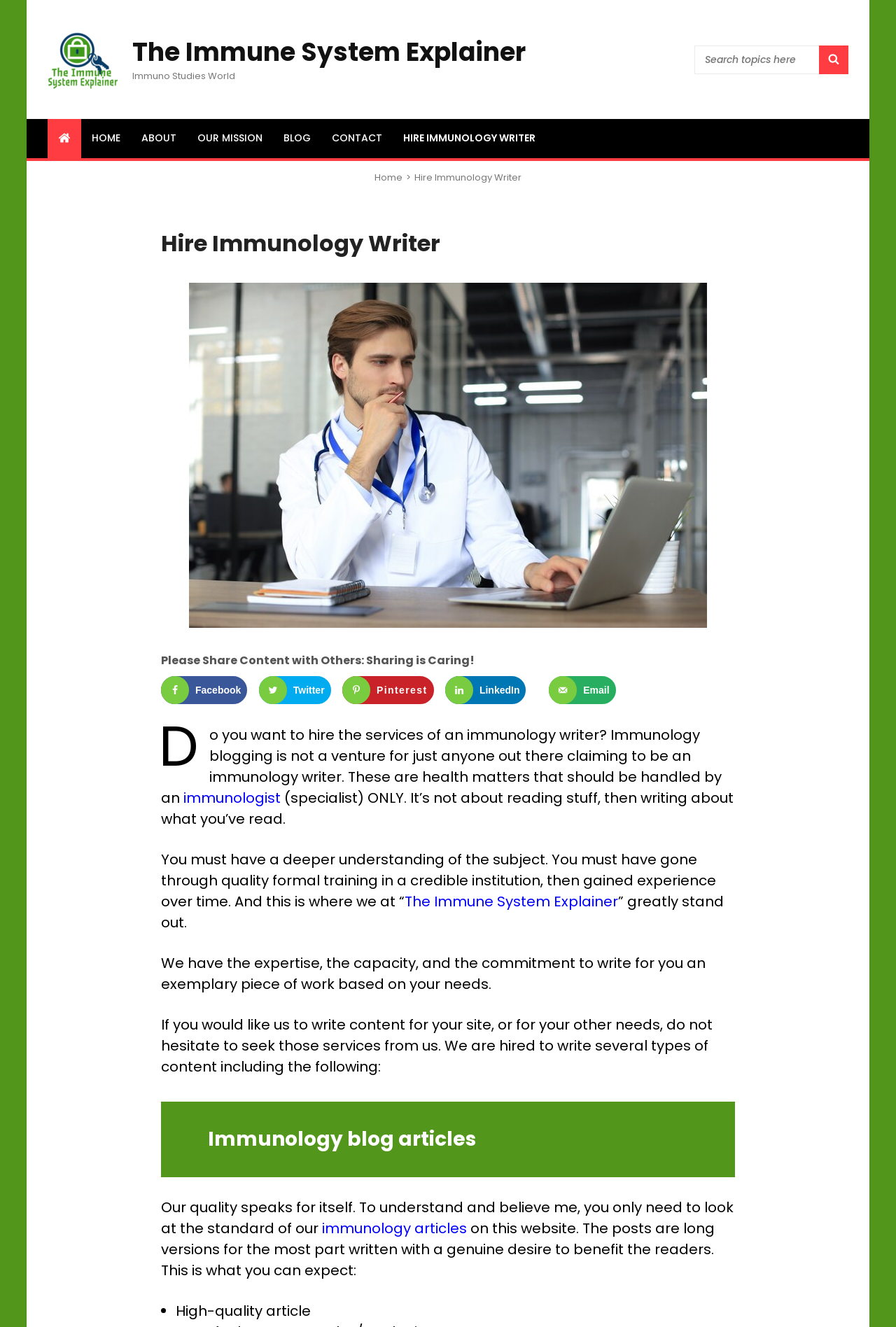Determine the bounding box coordinates for the clickable element required to fulfill the instruction: "Search for something". Provide the coordinates as four float numbers between 0 and 1, i.e., [left, top, right, bottom].

[0.775, 0.034, 0.947, 0.056]